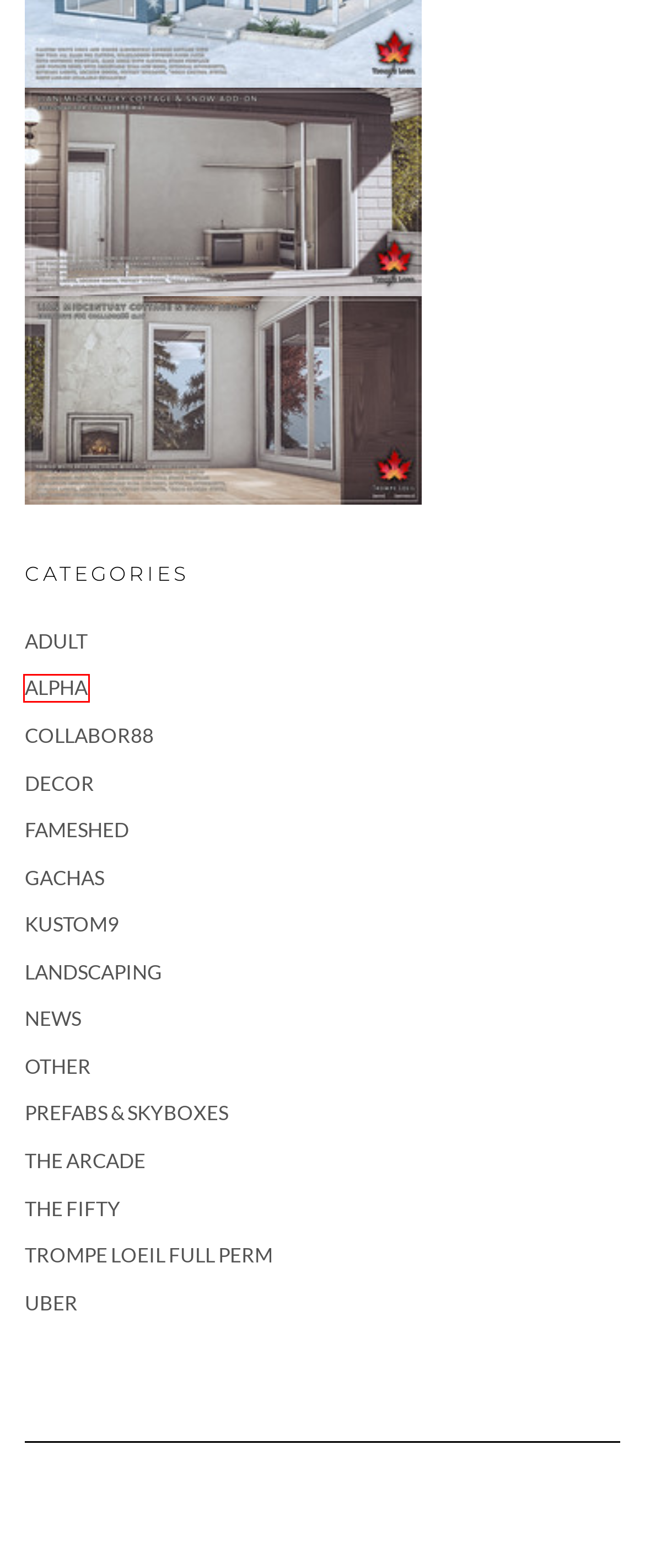Provided is a screenshot of a webpage with a red bounding box around an element. Select the most accurate webpage description for the page that appears after clicking the highlighted element. Here are the candidates:
A. ALPHA – Trompe Loeil
B. The Arcade – Trompe Loeil
C. News – Trompe Loeil
D. Gachas – Trompe Loeil
E. FaMESHed – Trompe Loeil
F. Decor – Trompe Loeil
G. The Fifty – Trompe Loeil
H. Adult – Trompe Loeil

A